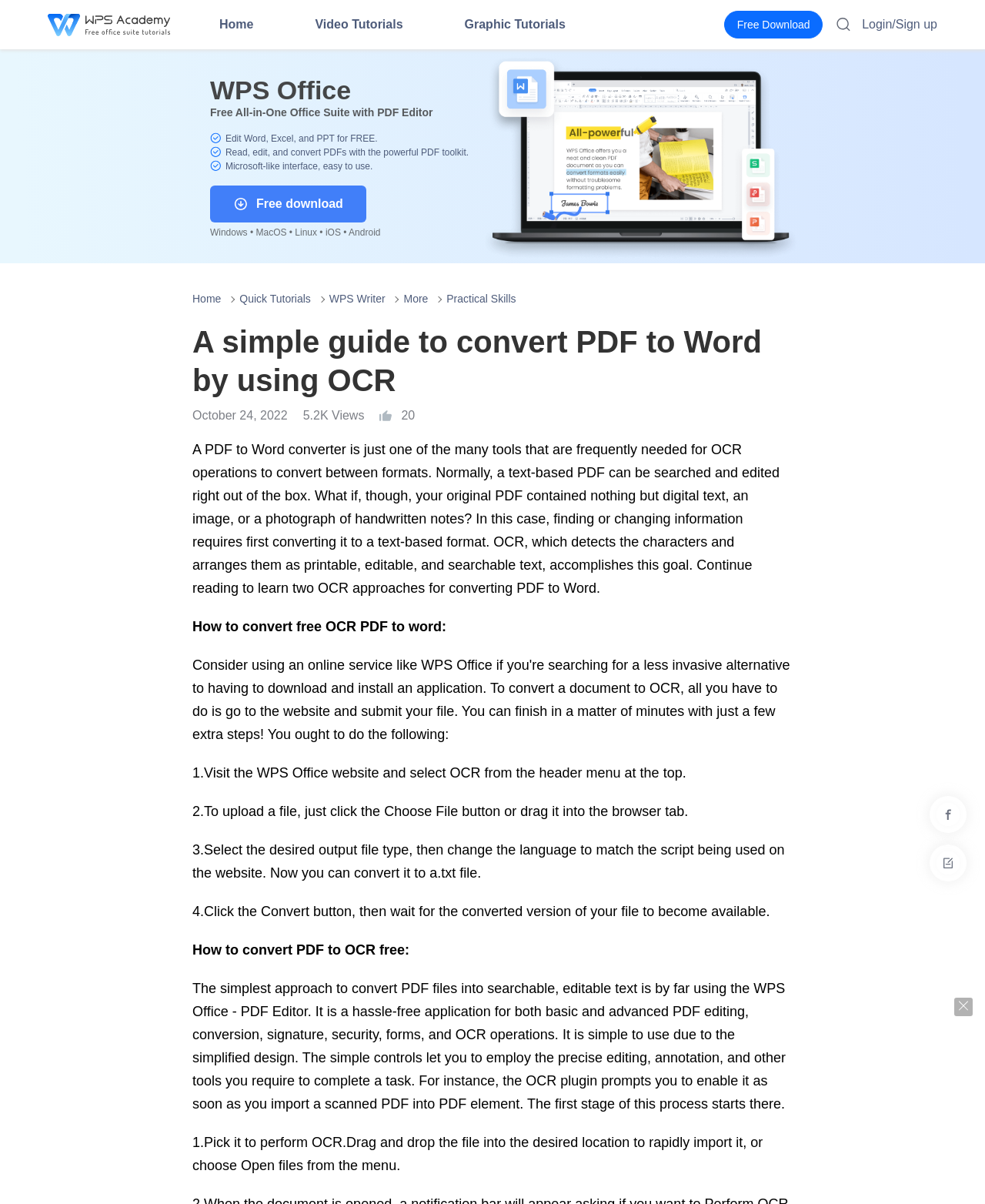Identify the bounding box coordinates for the element that needs to be clicked to fulfill this instruction: "Click Free Download". Provide the coordinates in the format of four float numbers between 0 and 1: [left, top, right, bottom].

[0.748, 0.015, 0.822, 0.026]